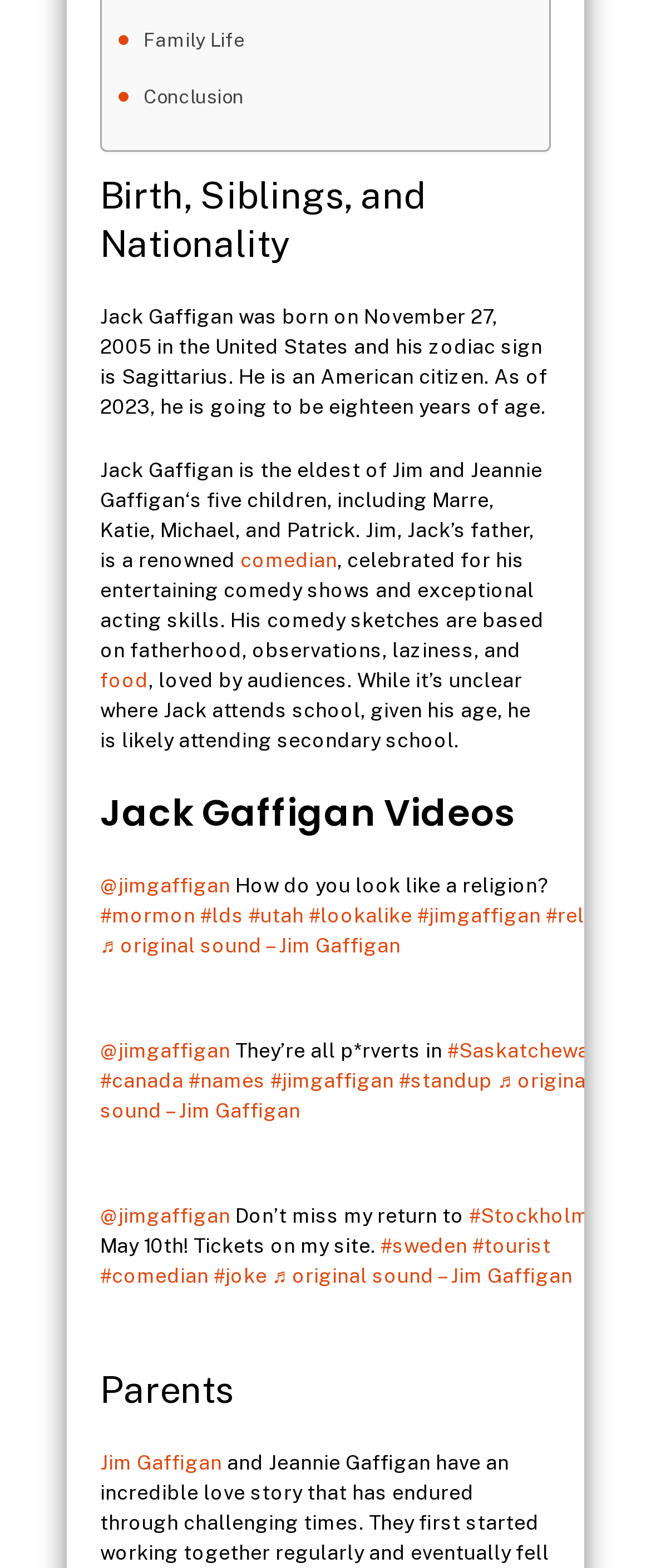Determine the bounding box coordinates of the UI element that matches the following description: "#names". The coordinates should be four float numbers between 0 and 1 in the format [left, top, right, bottom].

[0.29, 0.681, 0.408, 0.696]